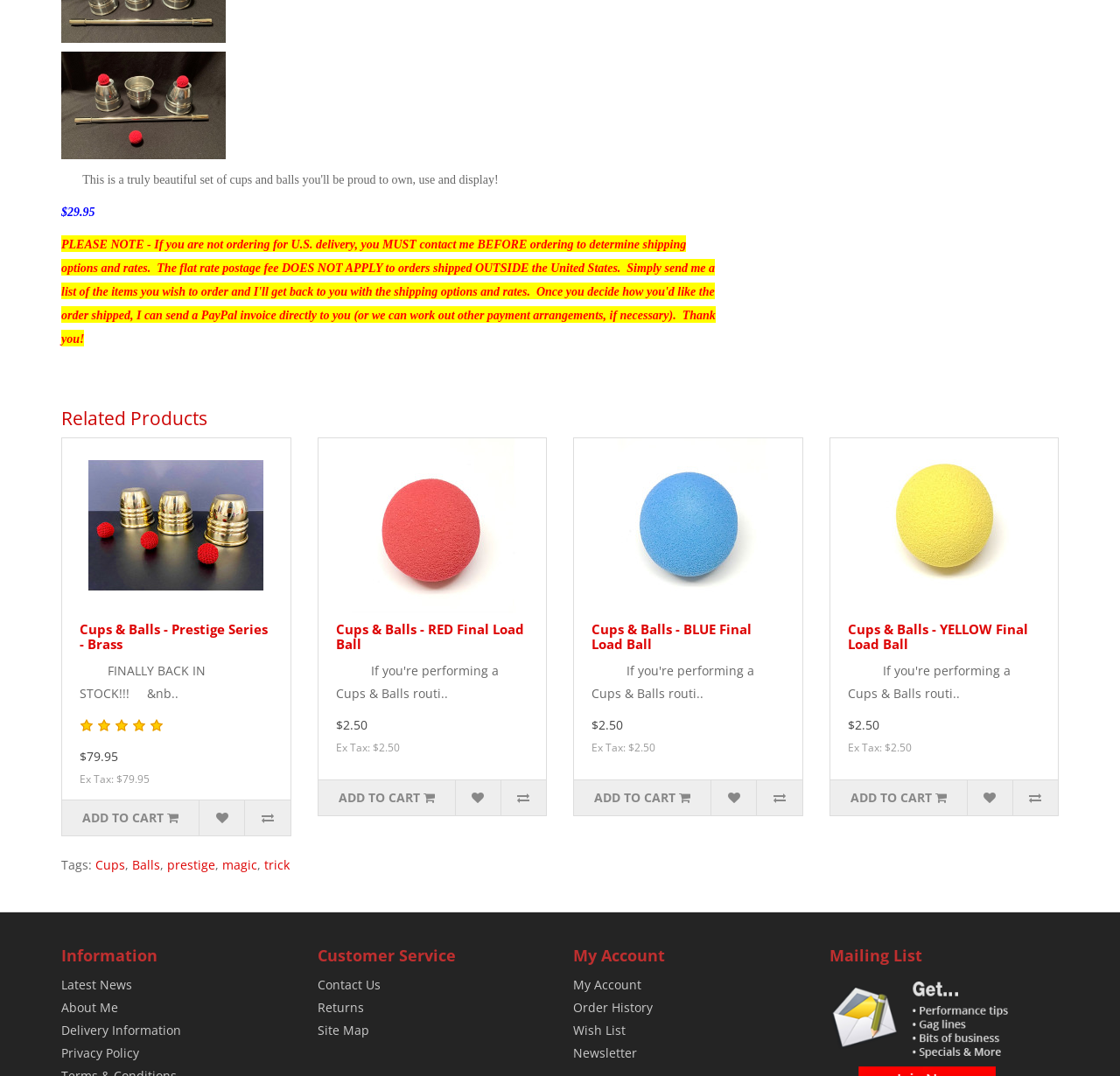Please find the bounding box coordinates of the element that needs to be clicked to perform the following instruction: "Click the 'ADD TO CART' button of 'Cups & Balls - Prestige Series - Brass'". The bounding box coordinates should be four float numbers between 0 and 1, represented as [left, top, right, bottom].

[0.055, 0.744, 0.178, 0.776]